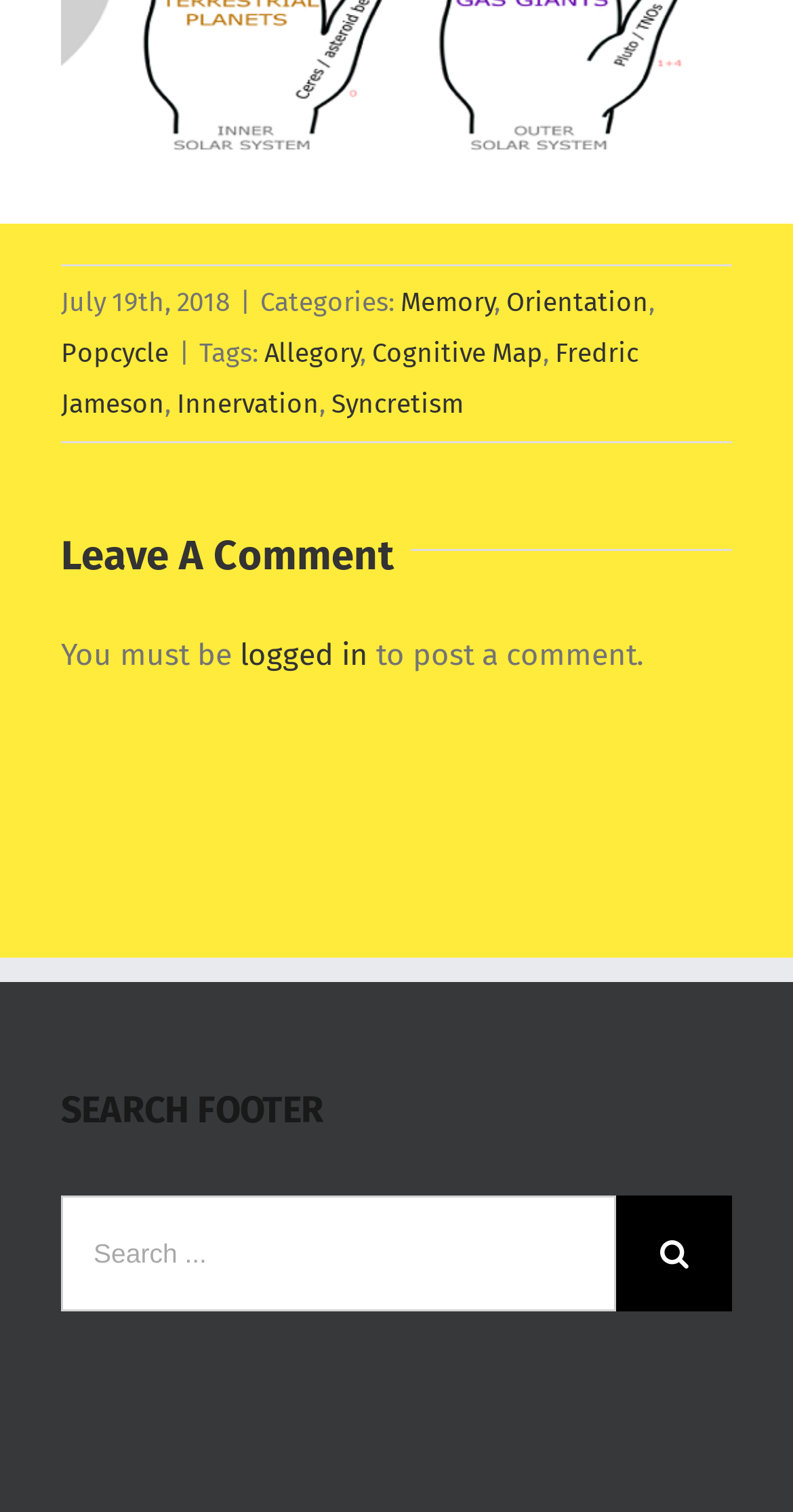Find the bounding box coordinates of the clickable area that will achieve the following instruction: "search for something".

[0.077, 0.791, 0.777, 0.868]